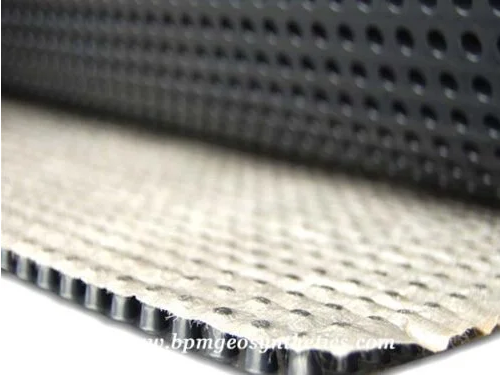Explain the image in a detailed way.

This image showcases a close-up view of a high-quality drainage sheet, highlighting its unique structure and materials. The sheet features a textured surface with distinct perforated patterns on the upper layer and a ridged design on the lower side, which are integral for effective water drainage and soil separation in various applications. 

The combination of materials suggests durability and functionality, making it suitable for construction, landscaping, and environmental projects. This product is often used in drainage systems to prevent water accumulation and manage water flow efficiently. The image is part of a product listing that emphasizes the importance of quality and reliability in drainage solutions.